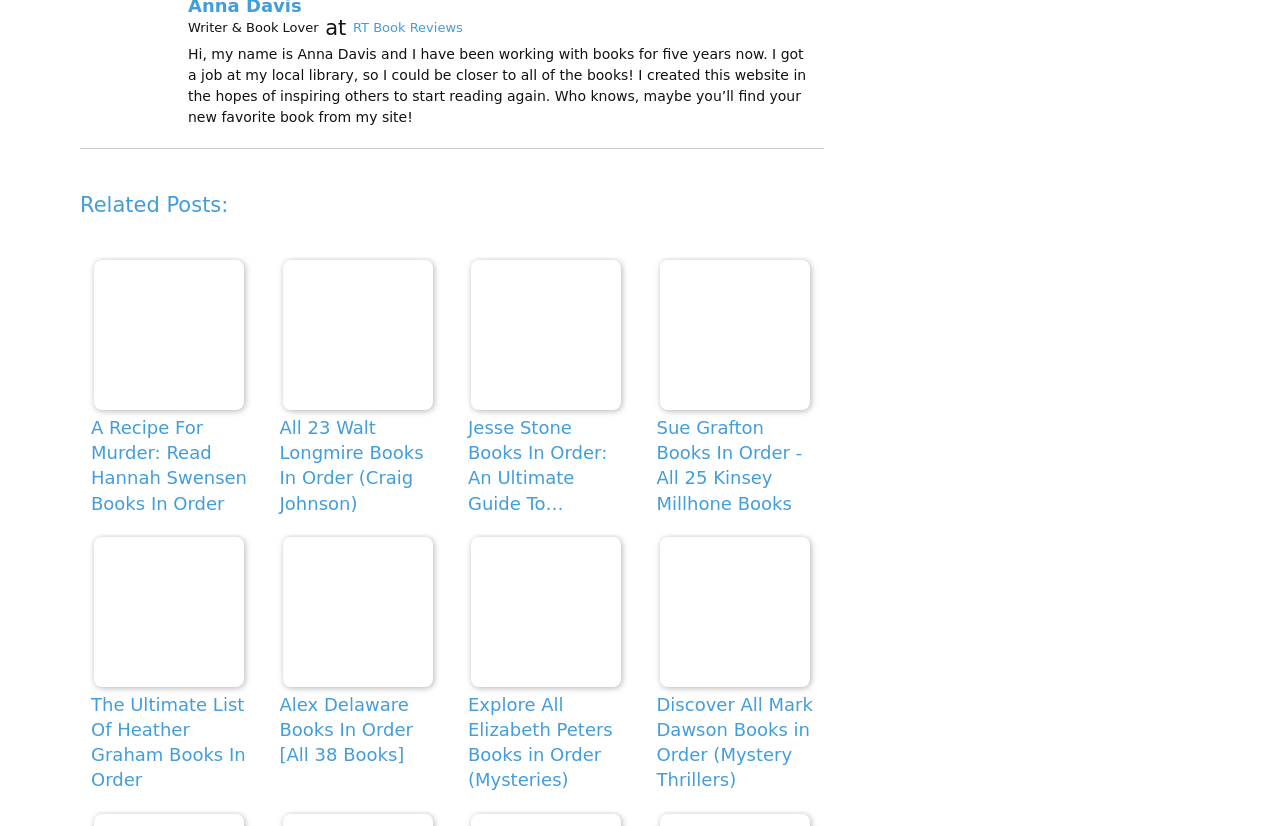Give a one-word or short-phrase answer to the following question: 
What is the purpose of the website?

Inspiring others to start reading again